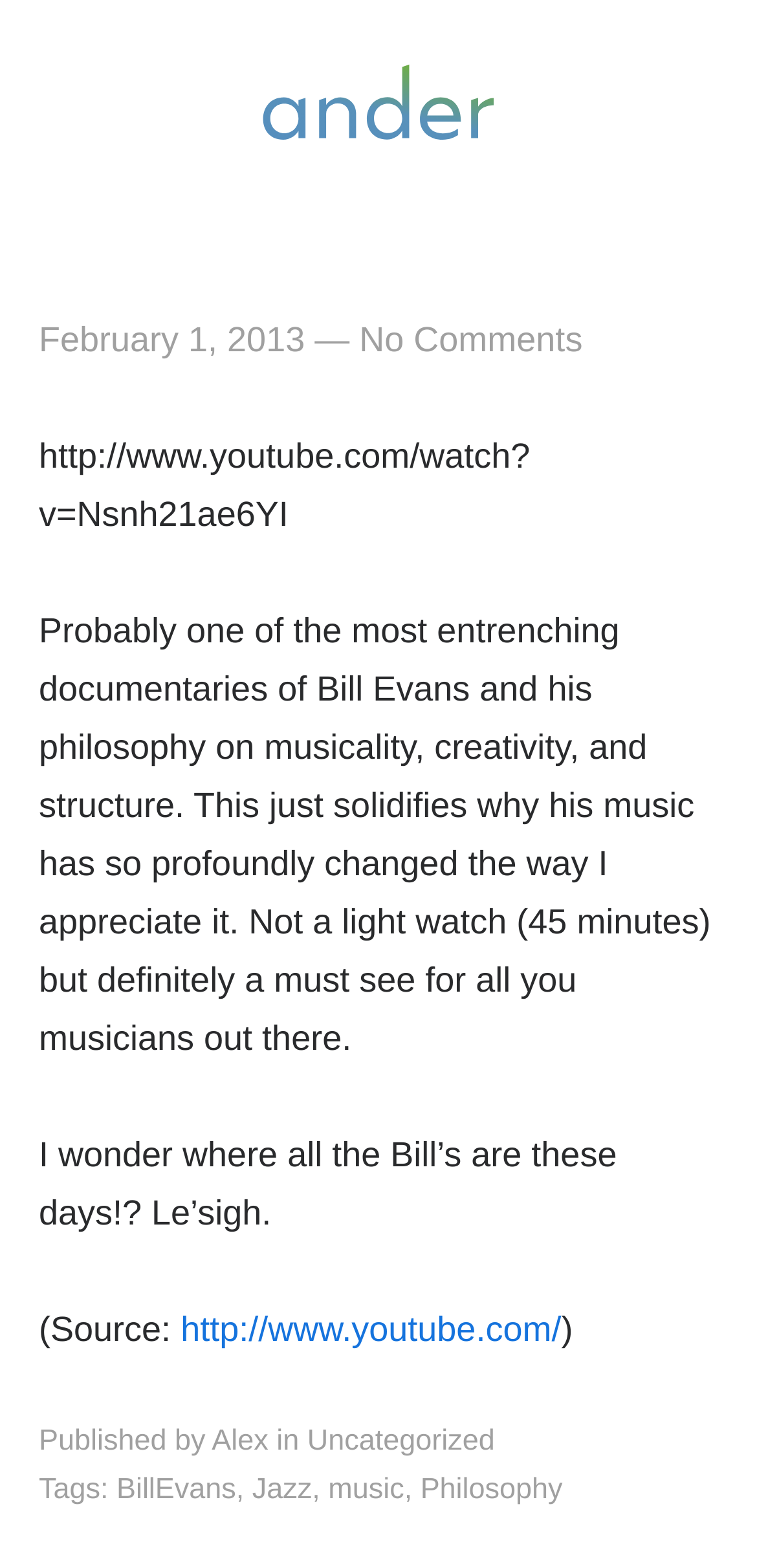Determine the bounding box coordinates of the target area to click to execute the following instruction: "go to about page."

[0.721, 0.041, 0.913, 0.072]